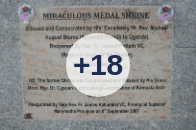On what date was the Miraculous Medal Shrine consecrated? Using the information from the screenshot, answer with a single word or phrase.

October 21, 2017